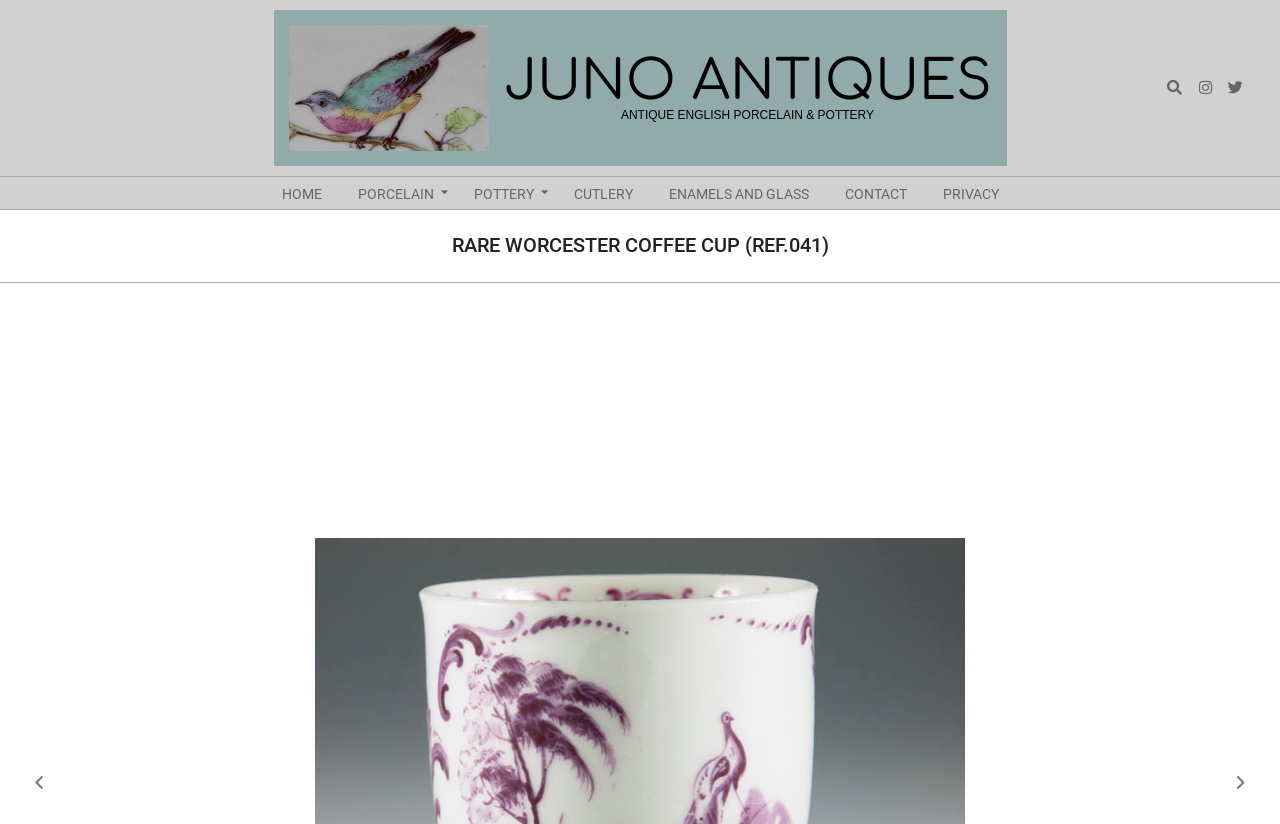Locate the bounding box coordinates of the area to click to fulfill this instruction: "search for something". The bounding box should be presented as four float numbers between 0 and 1, in the order [left, top, right, bottom].

[0.905, 0.091, 0.941, 0.11]